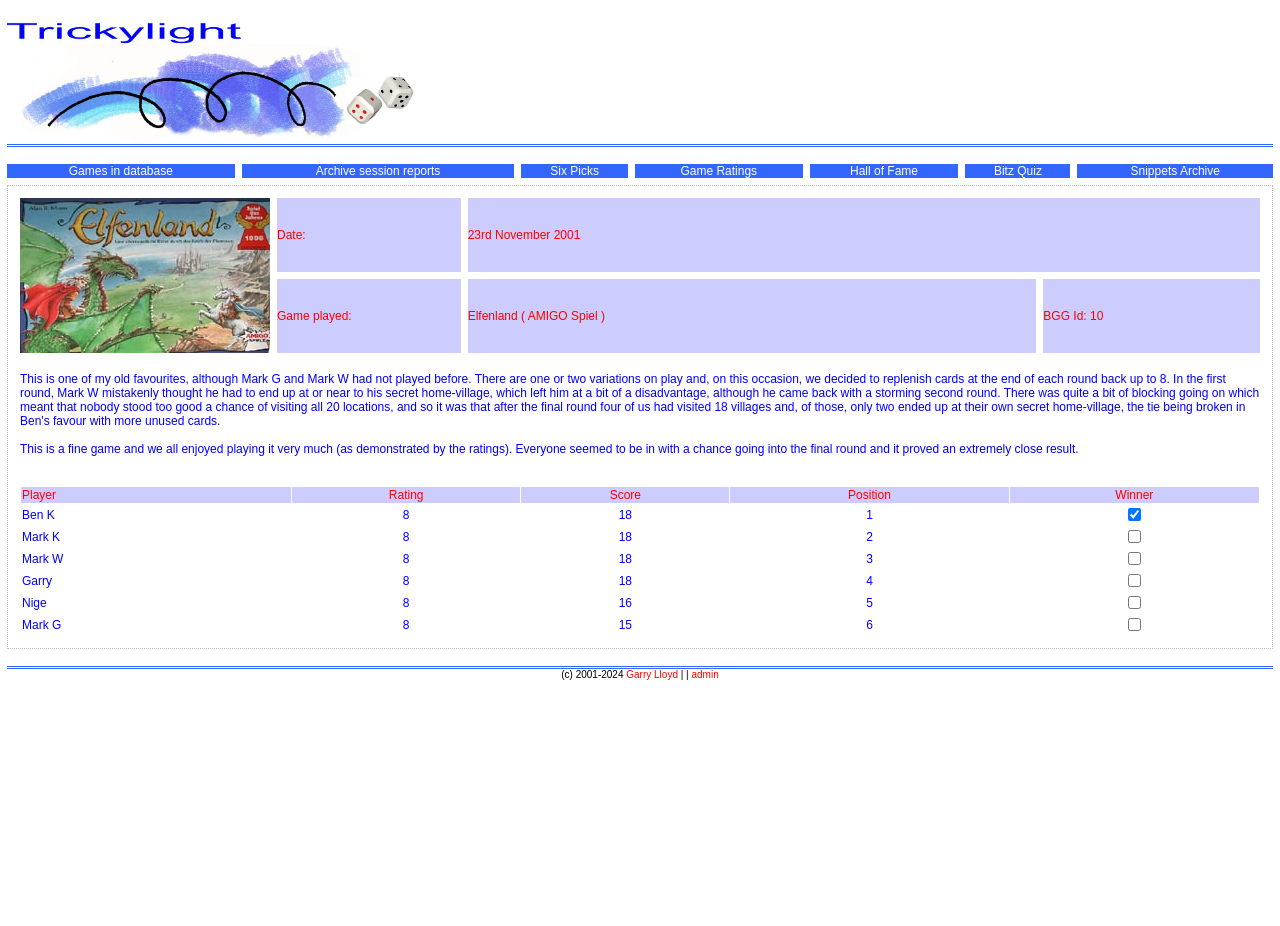Who is the winner of the game? Based on the image, give a response in one word or a short phrase.

Ben K